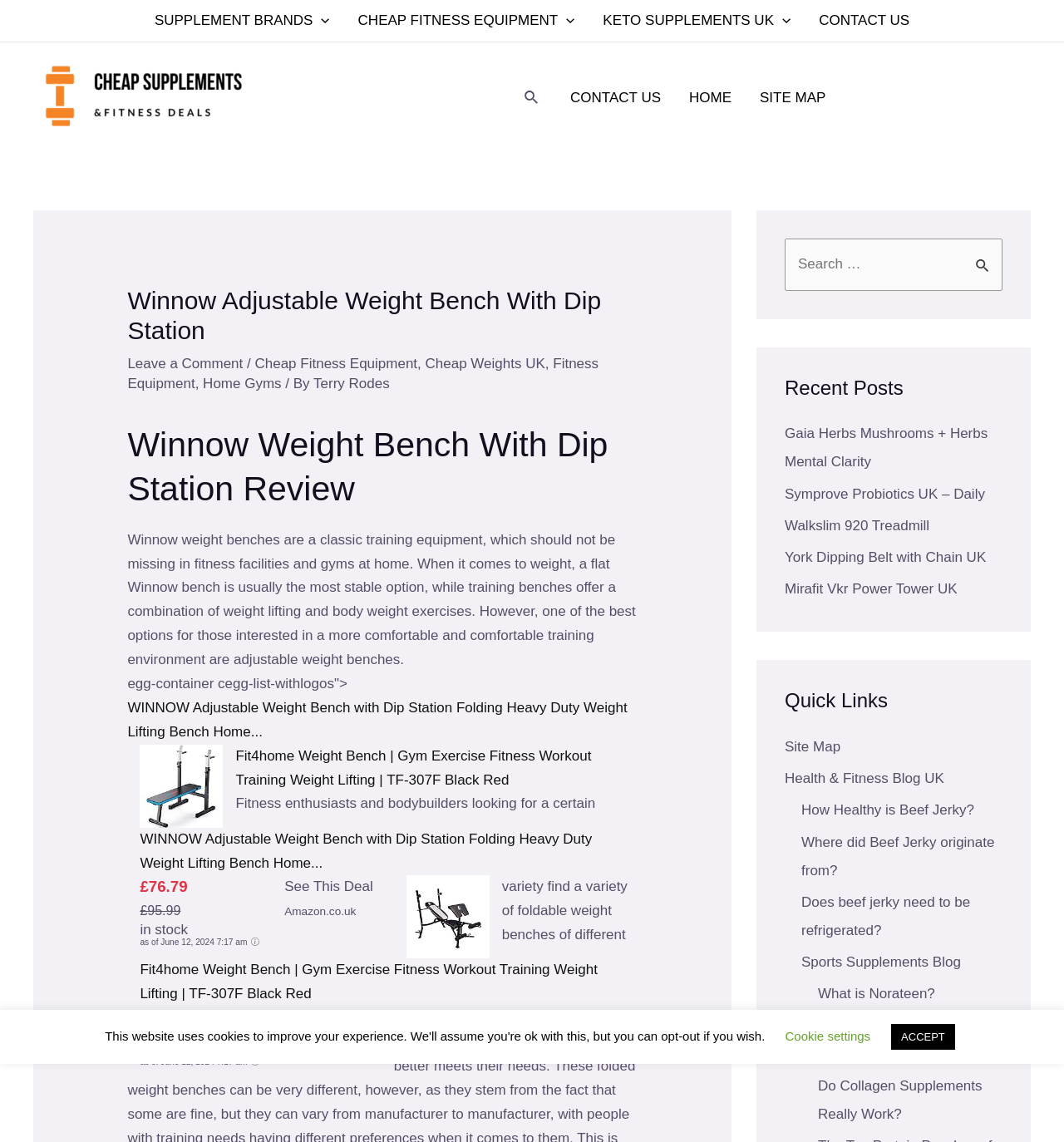What is the name of the weight bench reviewed on this webpage?
We need a detailed and meticulous answer to the question.

The webpage is reviewing a weight bench, and the name of the product is mentioned in the heading 'Winnow Adjustable Weight Bench With Dip Station Review'.